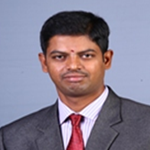Give an in-depth summary of the scene depicted in the image.

This image features Mr. D. Kadhiresan, a lecturer in the Department of Computer Engineering at CIT Sandwich Polytechnic College. He holds degrees in B.Tech and M.E and is a key faculty member in the department. The Computer Engineering program, established in 1999, emphasizes practical skill development to prepare students for industry demands and further studies. Mr. Kadhiresan's role is integral in nurturing students' technical capabilities and enhancing their career readiness.